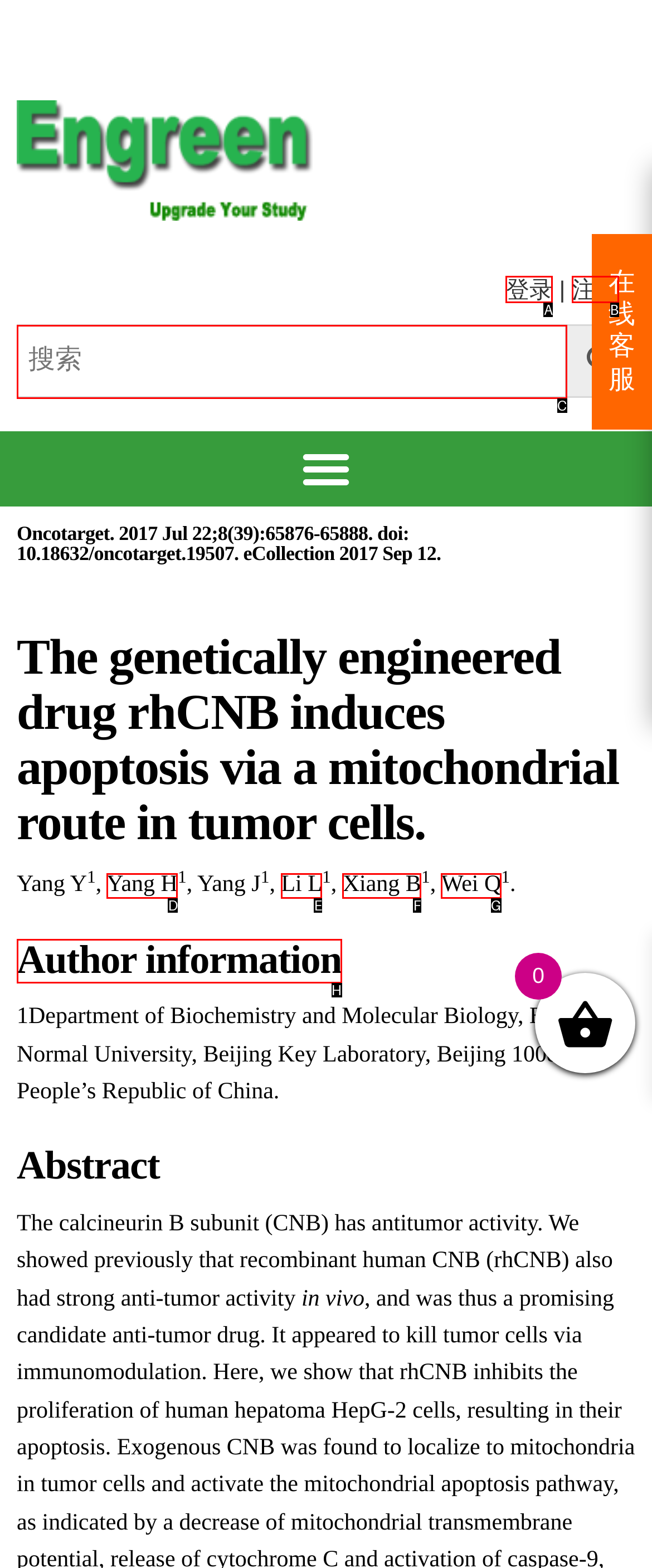Identify the letter of the option that should be selected to accomplish the following task: view author information. Provide the letter directly.

H